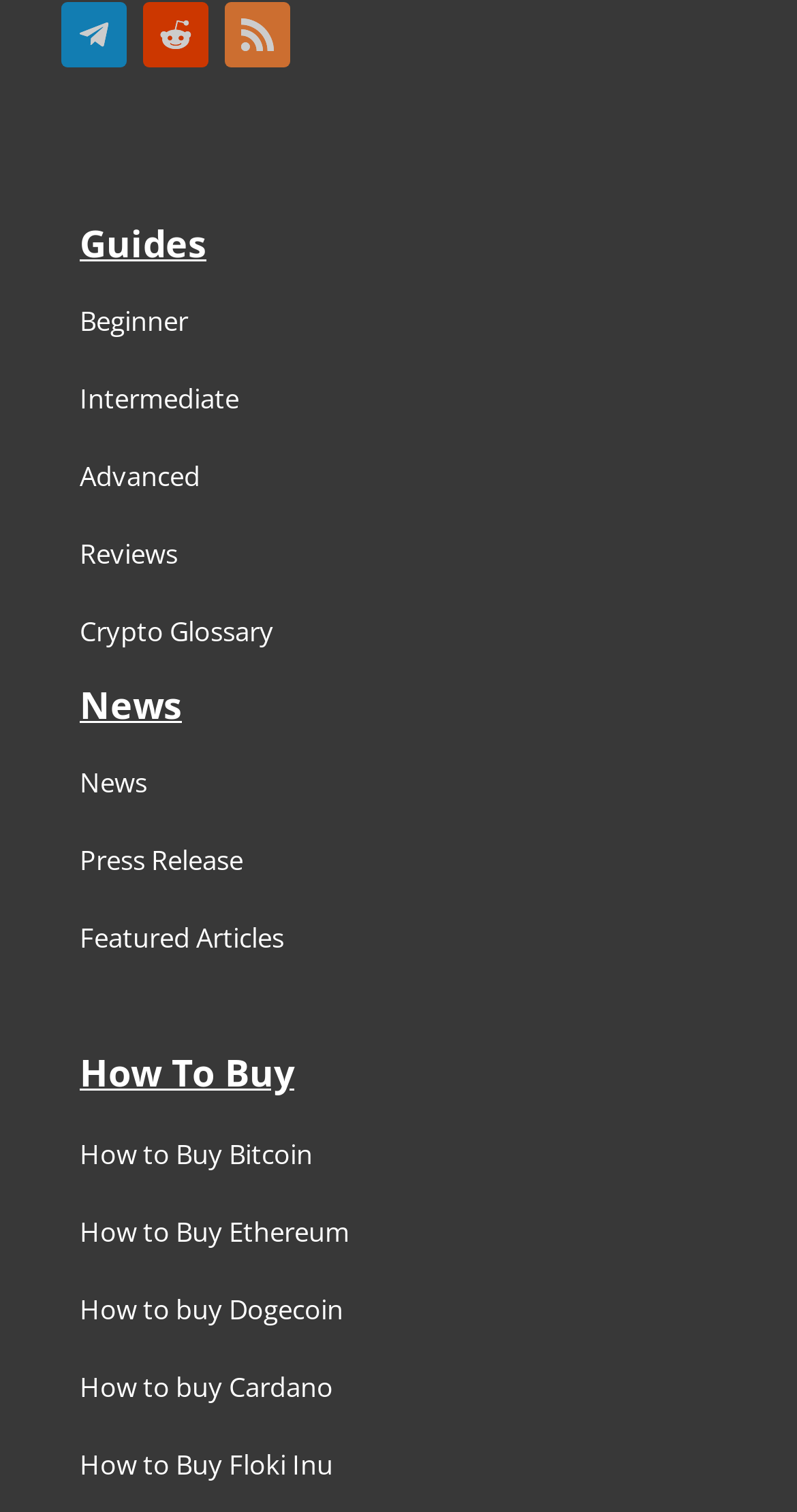Identify the bounding box coordinates of the specific part of the webpage to click to complete this instruction: "View Crypto Glossary".

[0.1, 0.399, 0.344, 0.431]